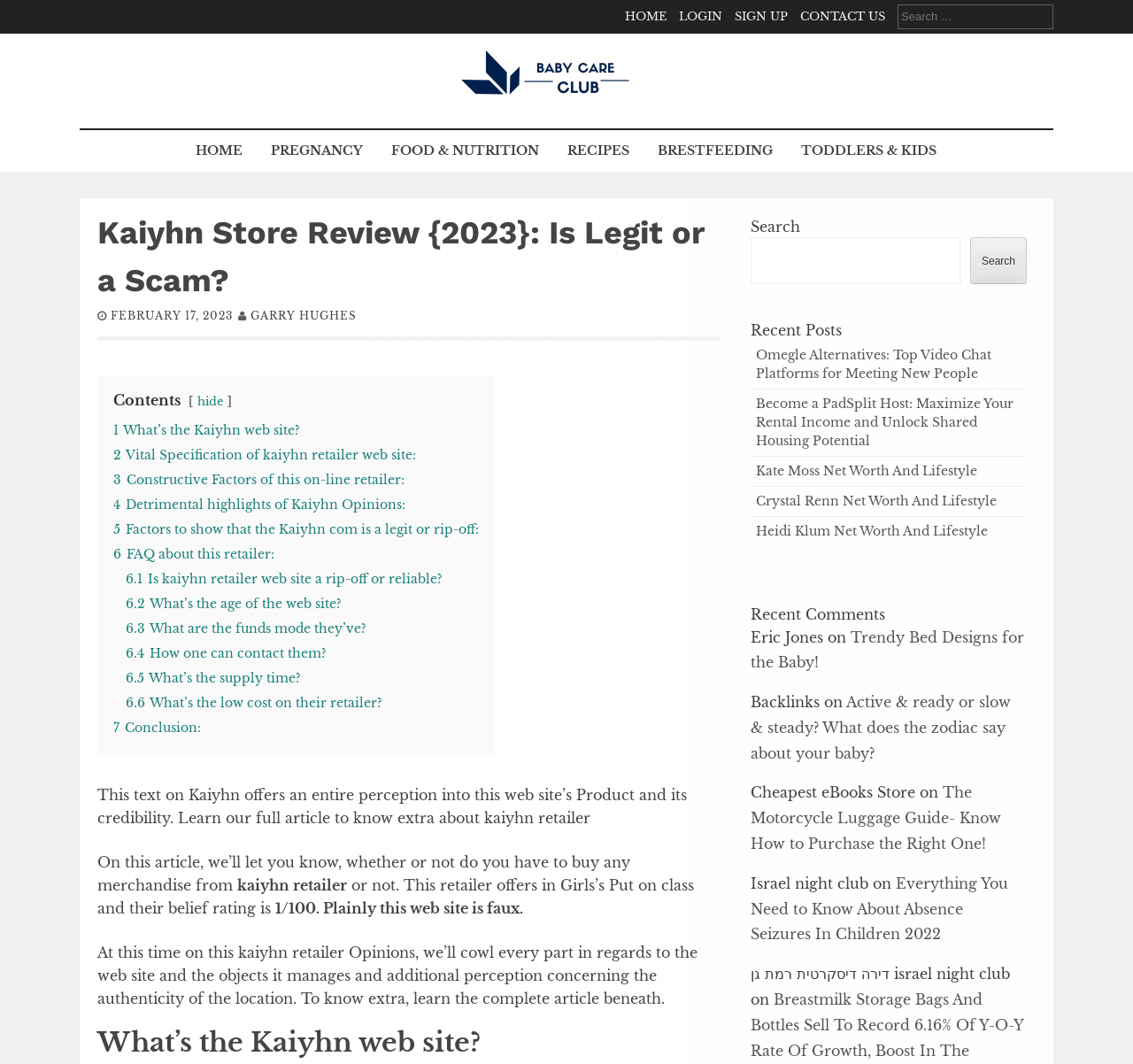Describe all significant elements and features of the webpage.

The webpage is a review of the Kaiyhn online store, with a focus on determining its legitimacy. At the top of the page, there is a navigation menu with links to "HOME", "LOGIN", "SIGN UP", and "CONTACT US". Next to the navigation menu, there is a search bar with a placeholder text "Search for:". 

Below the navigation menu, there are several categories listed, including "Baby Care", "PREGNANCY", "FOOD & NUTRITION", "RECIPES", "BRESTFEEDING", and "TODDLERS & KIDS". Each category has an associated image.

The main content of the page is divided into sections, with headings such as "What’s the Kaiyhn web site?", "Vital Specification of kaiyhn retailer web site:", "Constructive Factors of this on-line retailer:", and "Detrimental highlights of Kaiyhn Opinions:". These sections provide an in-depth review of the Kaiyhn online store, including its products, credibility, and trustworthiness.

There are also several links to FAQs, such as "Is kaiyhn retailer web site a rip-off or reliable?", "What’s the age of the web site?", and "What are the funds mode they’ve?". Additionally, there are links to recent posts, including "Omegle Alternatives: Top Video Chat Platforms for Meeting New People" and "Kate Moss Net Worth And Lifestyle".

At the bottom of the page, there are recent comments, with links to articles such as "Trendy Bed Designs for the Baby!" and "The Motorcycle Luggage Guide- Know How to Purchase the Right One!". There are also links to other websites, including "Backlinks" and "Cheapest eBooks Store".